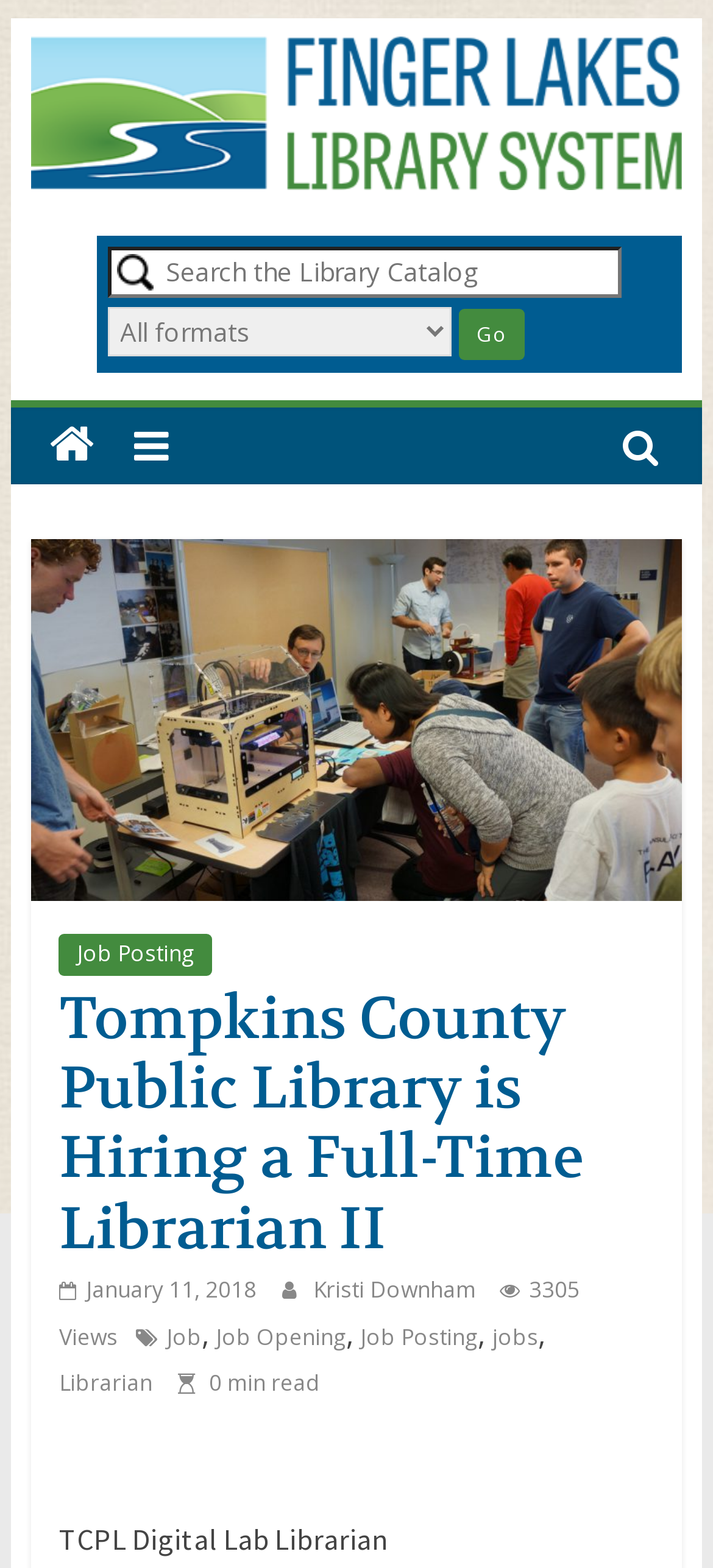Give the bounding box coordinates for this UI element: "title="Finger Lakes Library System"". The coordinates should be four float numbers between 0 and 1, arranged as [left, top, right, bottom].

[0.044, 0.26, 0.157, 0.309]